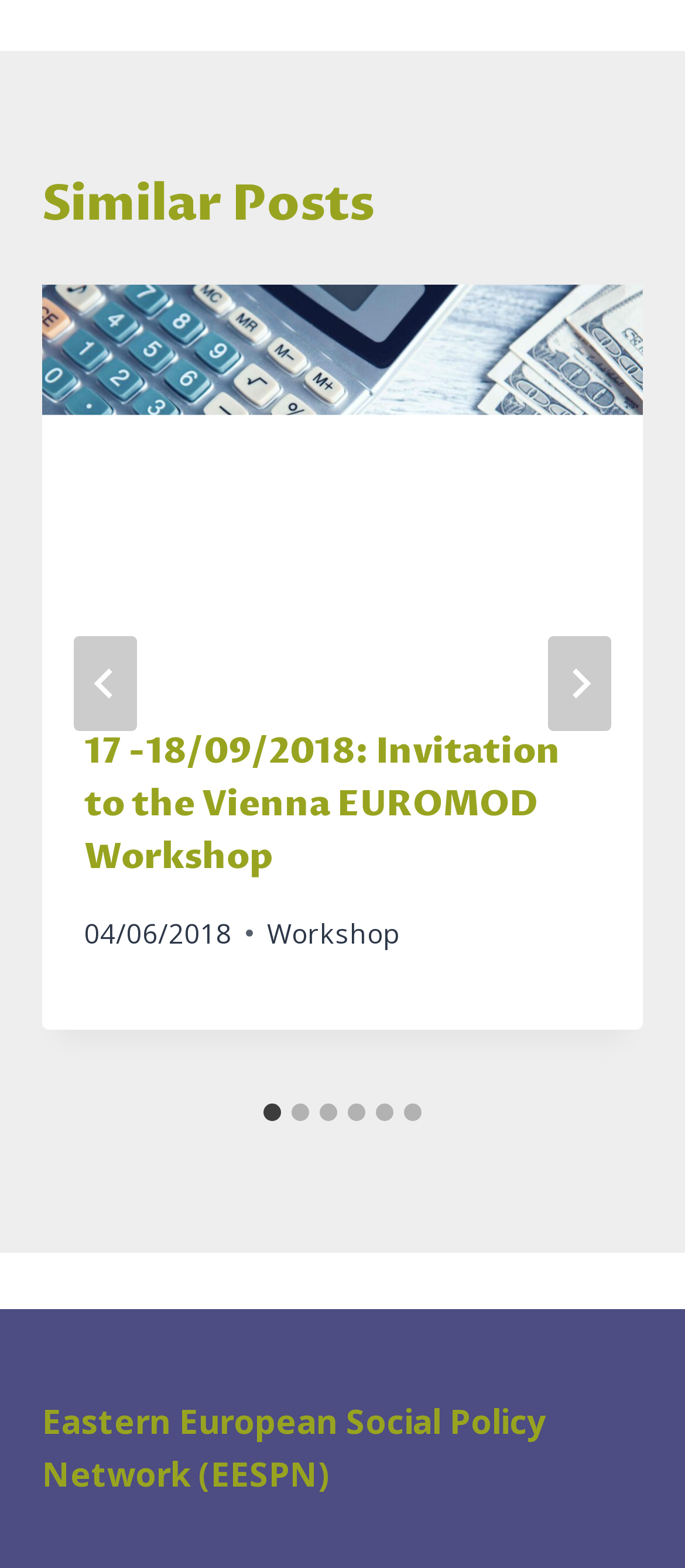Pinpoint the bounding box coordinates of the element to be clicked to execute the instruction: "Go to last slide".

[0.108, 0.406, 0.2, 0.466]